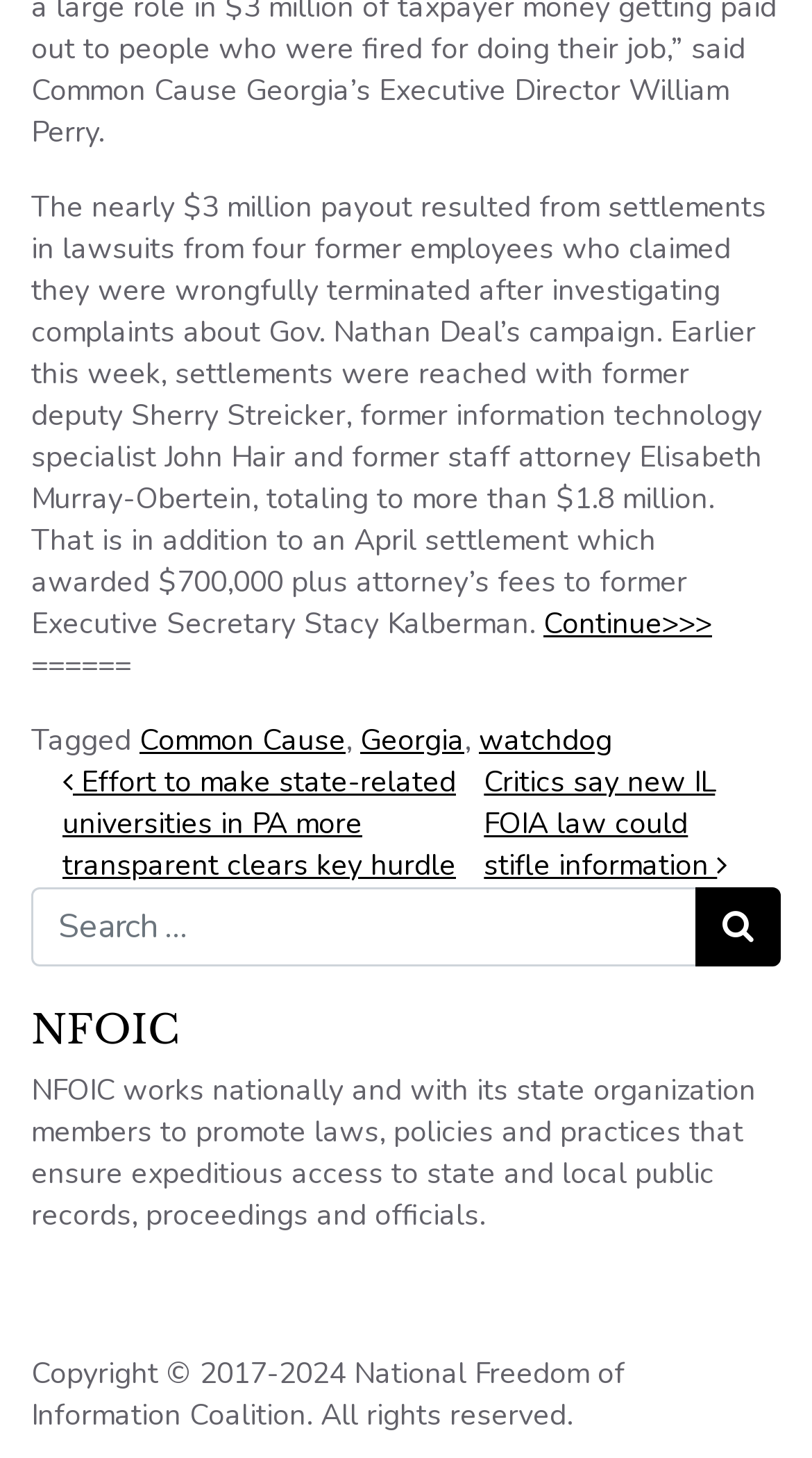Determine the bounding box coordinates for the area you should click to complete the following instruction: "Click 'Continue>>>'".

[0.669, 0.414, 0.877, 0.441]